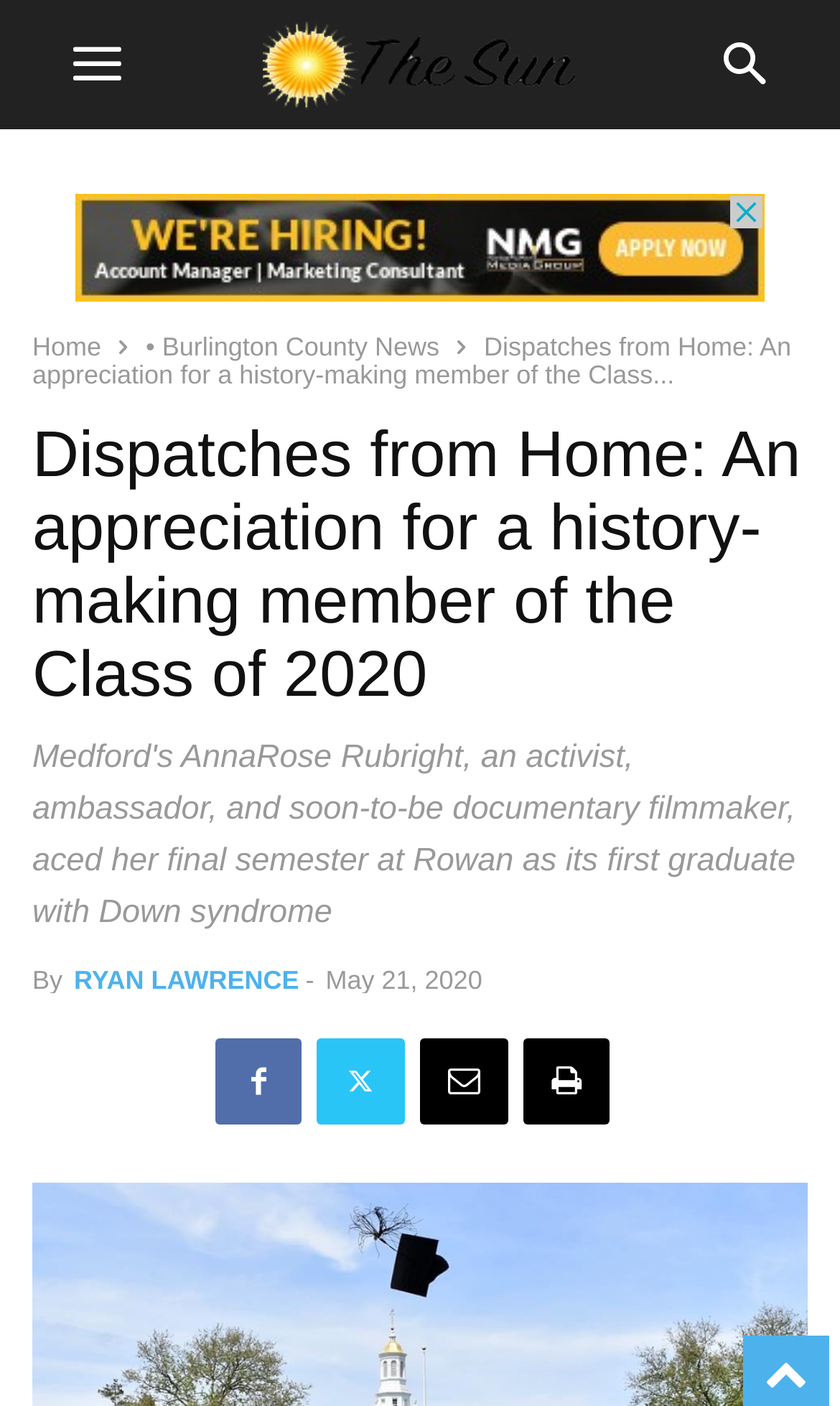Using the provided element description: "Print", determine the bounding box coordinates of the corresponding UI element in the screenshot.

[0.623, 0.739, 0.726, 0.8]